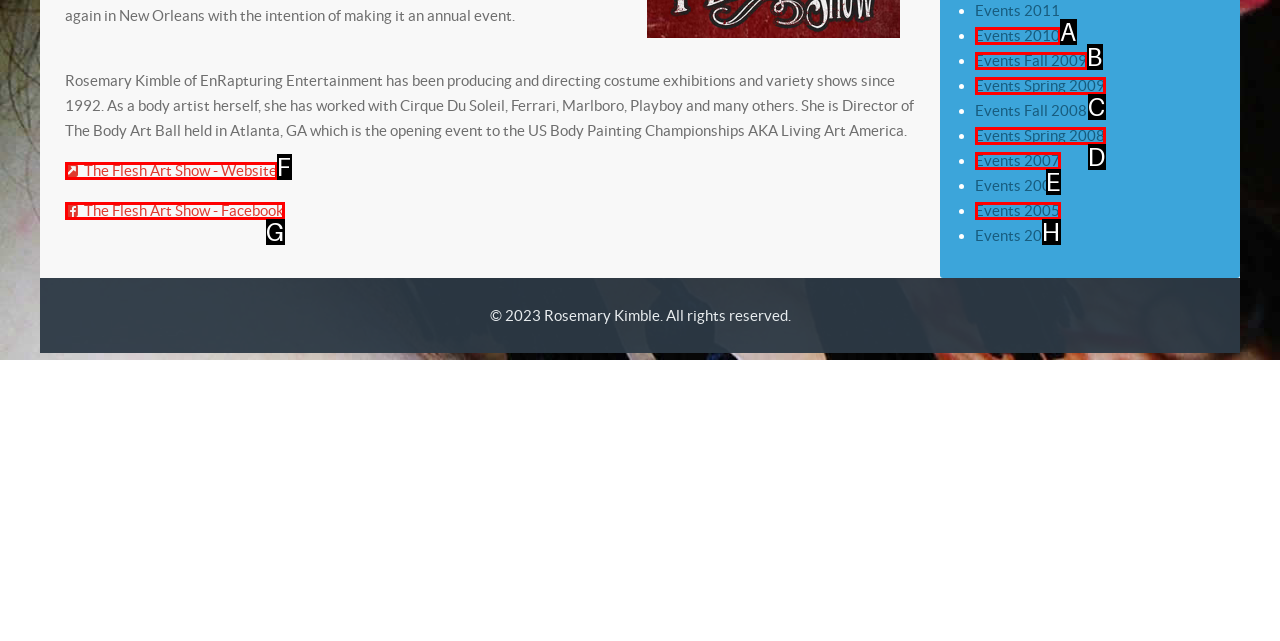Select the correct option based on the description: Events 2005
Answer directly with the option’s letter.

H